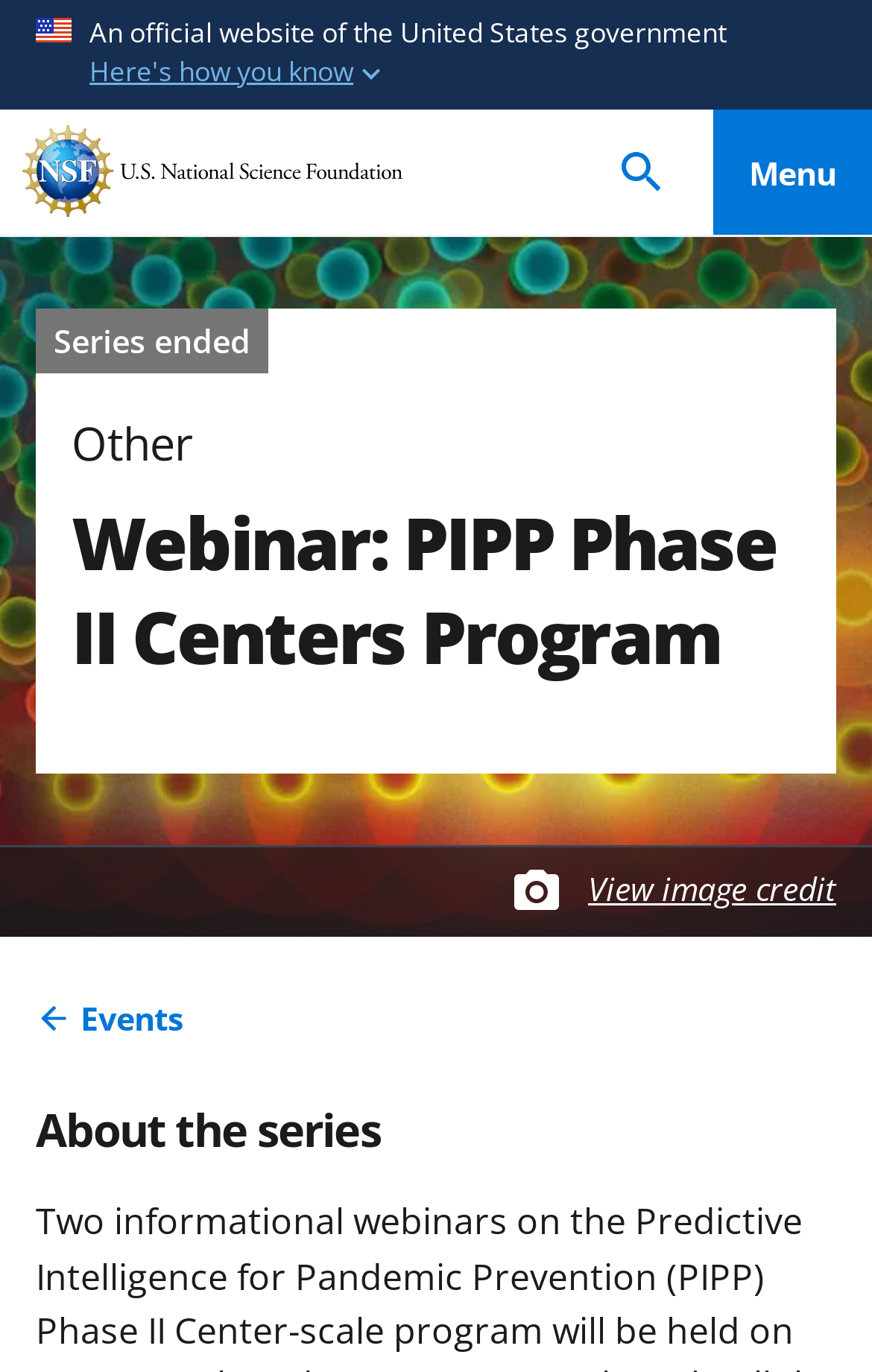Given the content of the image, can you provide a detailed answer to the question?
What is the navigation section below the image?

I determined the answer by looking at the navigation section below the image which contains links and is labeled as 'Breadcrumb'.